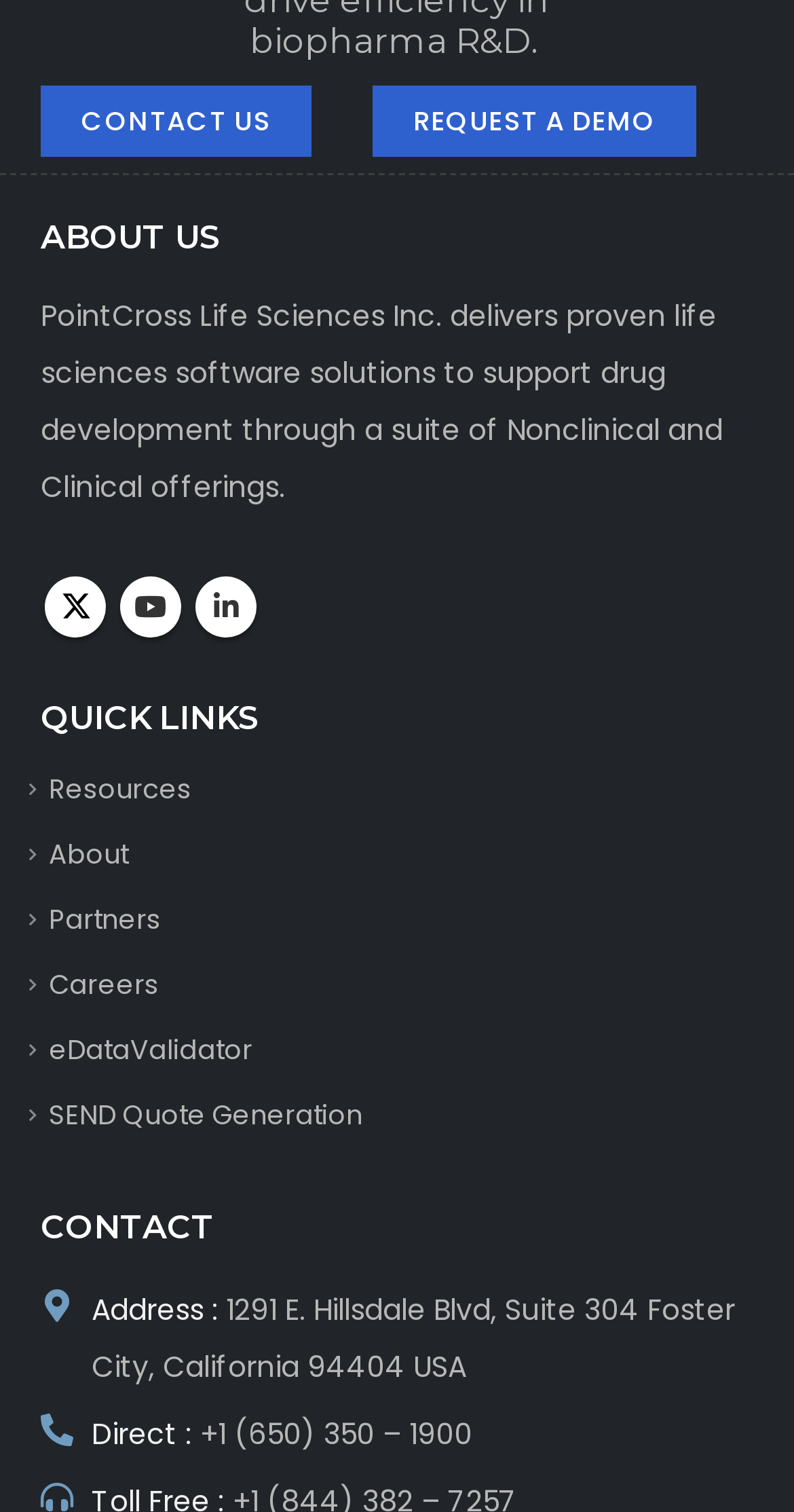What are the quick links available?
Utilize the information in the image to give a detailed answer to the question.

The quick links can be found in the complementary section with the links 'Resources', 'About', 'Partners', 'Careers', 'eDataValidator', and 'SEND Quote Generation' which suggests that the available quick links are Resources, About, Partners, Careers, eDataValidator, and SEND Quote Generation.